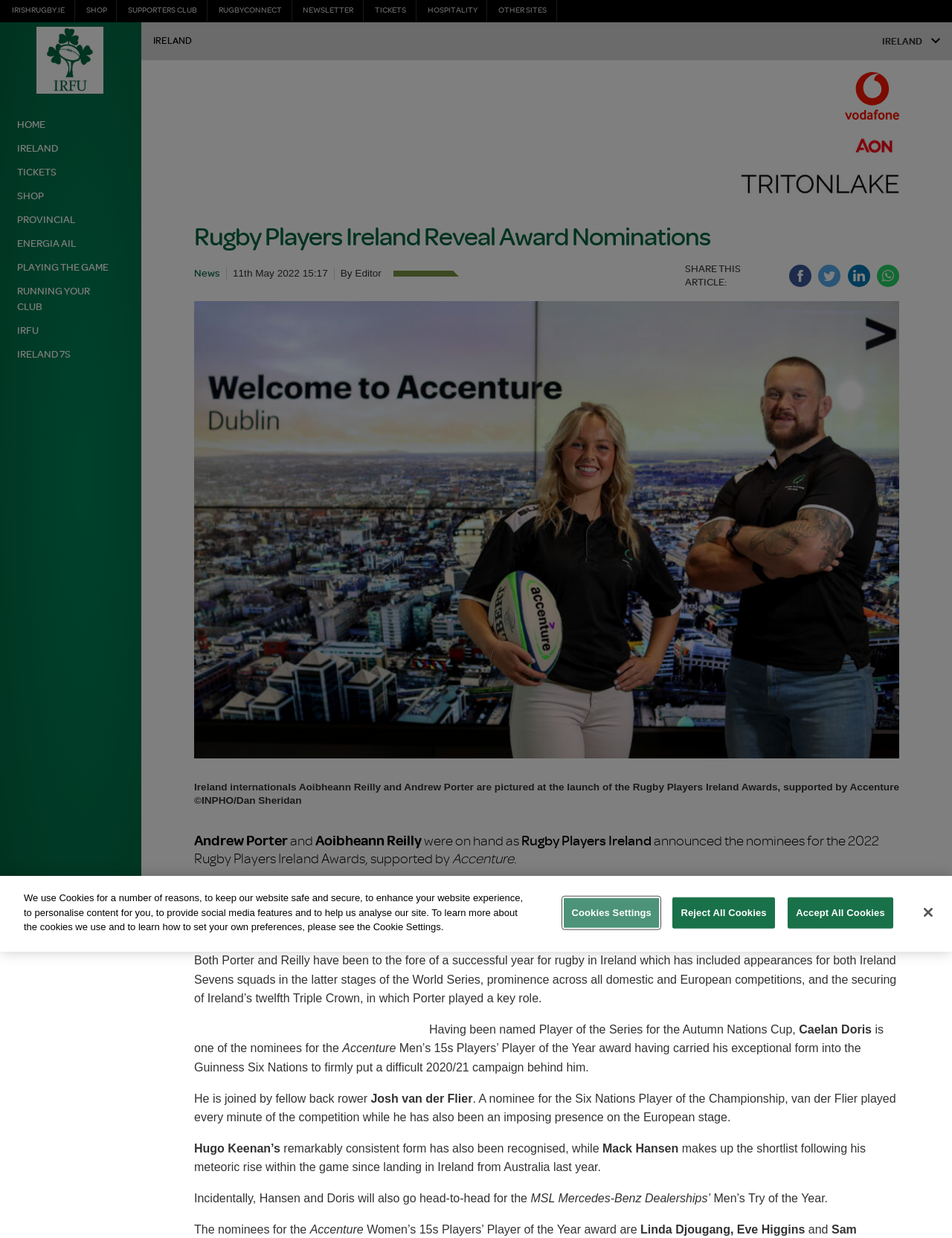Please identify the coordinates of the bounding box for the clickable region that will accomplish this instruction: "Click the 'IRISHRUGBY.IE' link".

[0.012, 0.004, 0.068, 0.012]